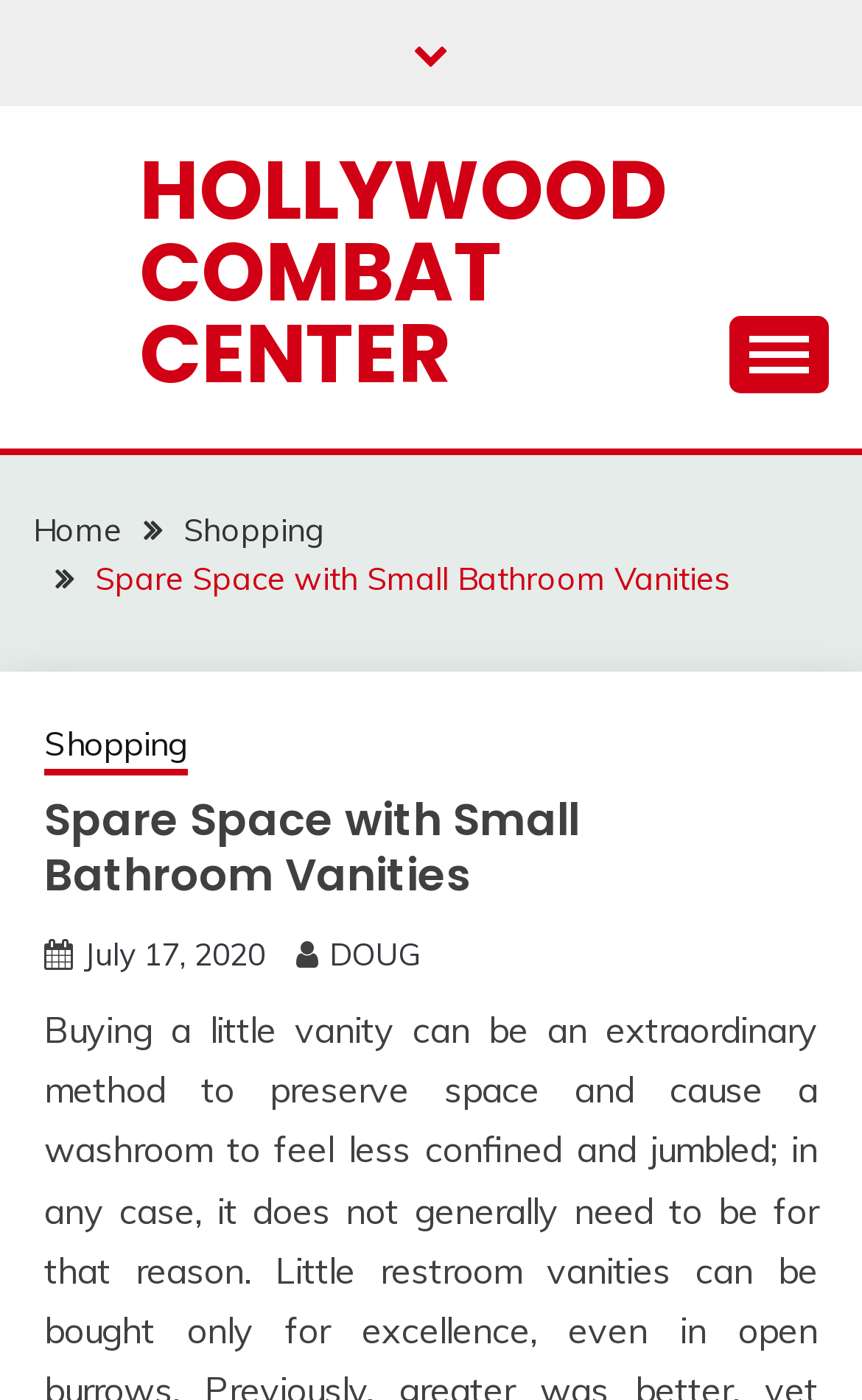Provide an in-depth description of the elements and layout of the webpage.

The webpage is about "Spare Space with Small Bathroom Vanities" and is related to the "Hollywood Combat Center". At the top of the page, there is a link on the left side and a link with the text "HOLLYWOOD COMBAT CENTER" on the top-right side. Next to it, there is a button that controls the primary menu. 

Below the top section, there is a navigation section labeled as "Breadcrumbs" that contains four links: "Home", "Shopping", "Spare Space with Small Bathroom Vanities", and another "Shopping" link. 

Under the navigation section, there is a heading with the same title as the webpage, "Spare Space with Small Bathroom Vanities". Below the heading, there are three links: one with the date "July 17, 2020", and another with the author's name "DOUG".